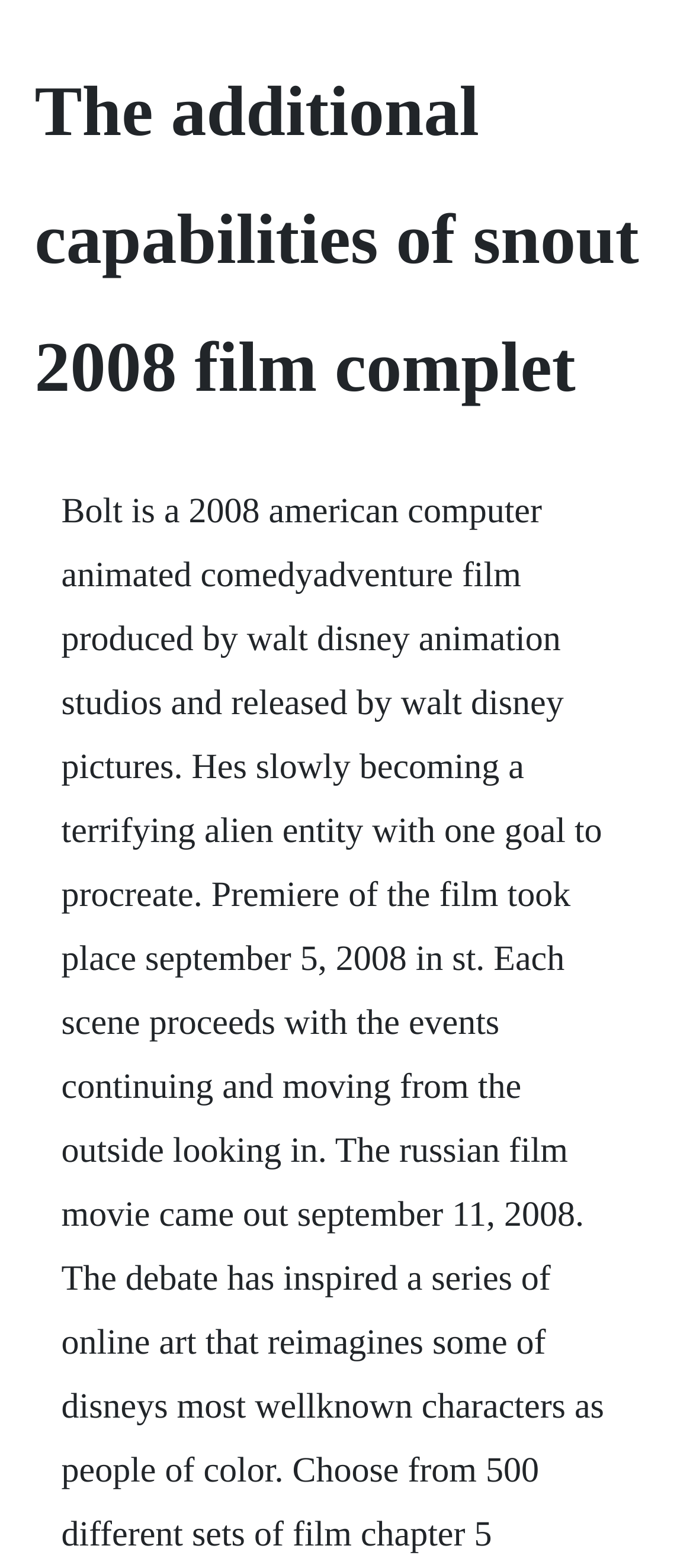Determine the main text heading of the webpage and provide its content.

The additional capabilities of snout 2008 film complet